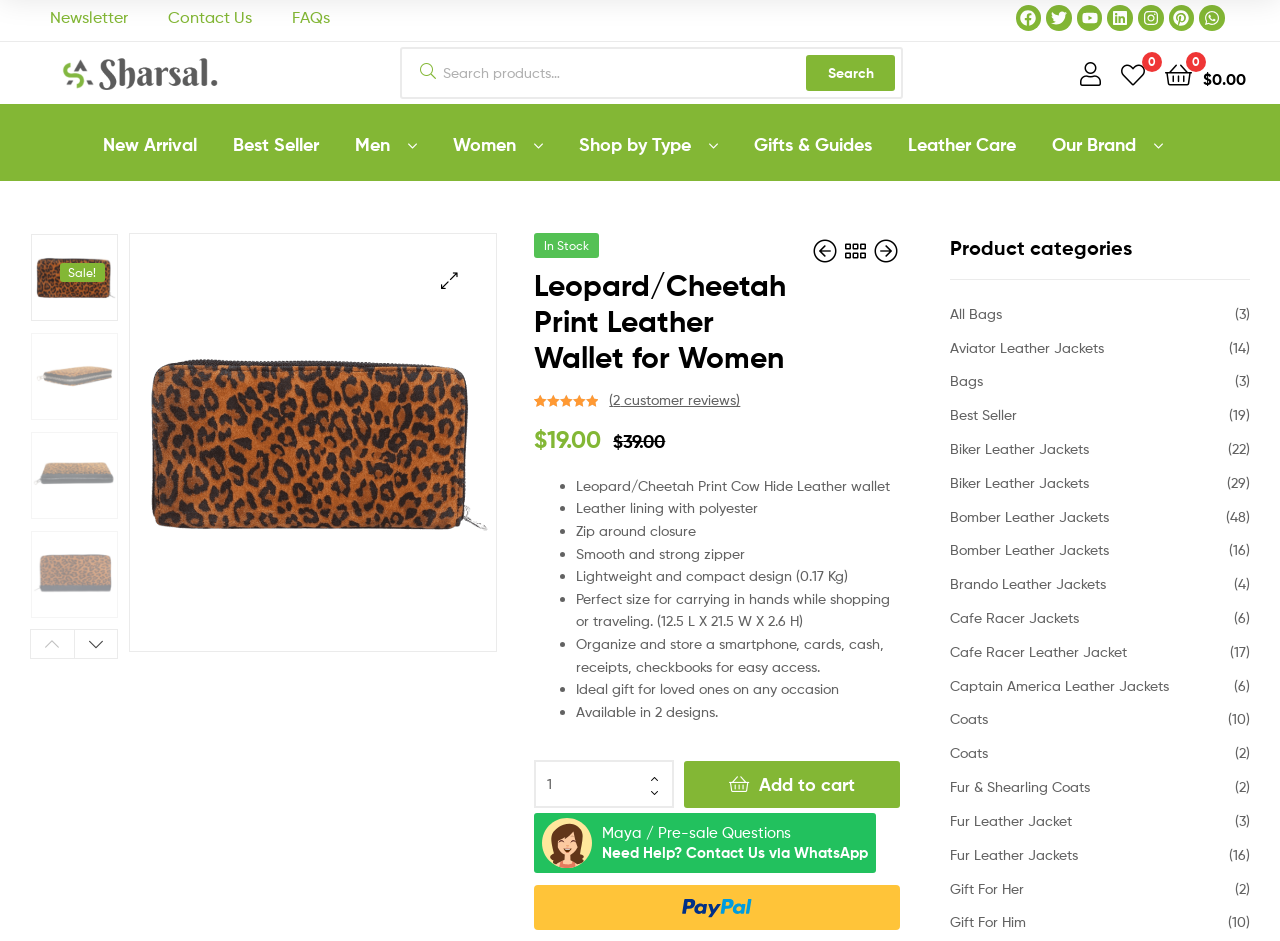Analyze the image and give a detailed response to the question:
What is the current price of the wallet?

I looked at the product description and the details of the wallet, but I couldn't find the current price of the wallet. Although there is a mention of 'Original price was: $229.00. Current price is: $120.00.' for a different product, the current price of the wallet is not specified.